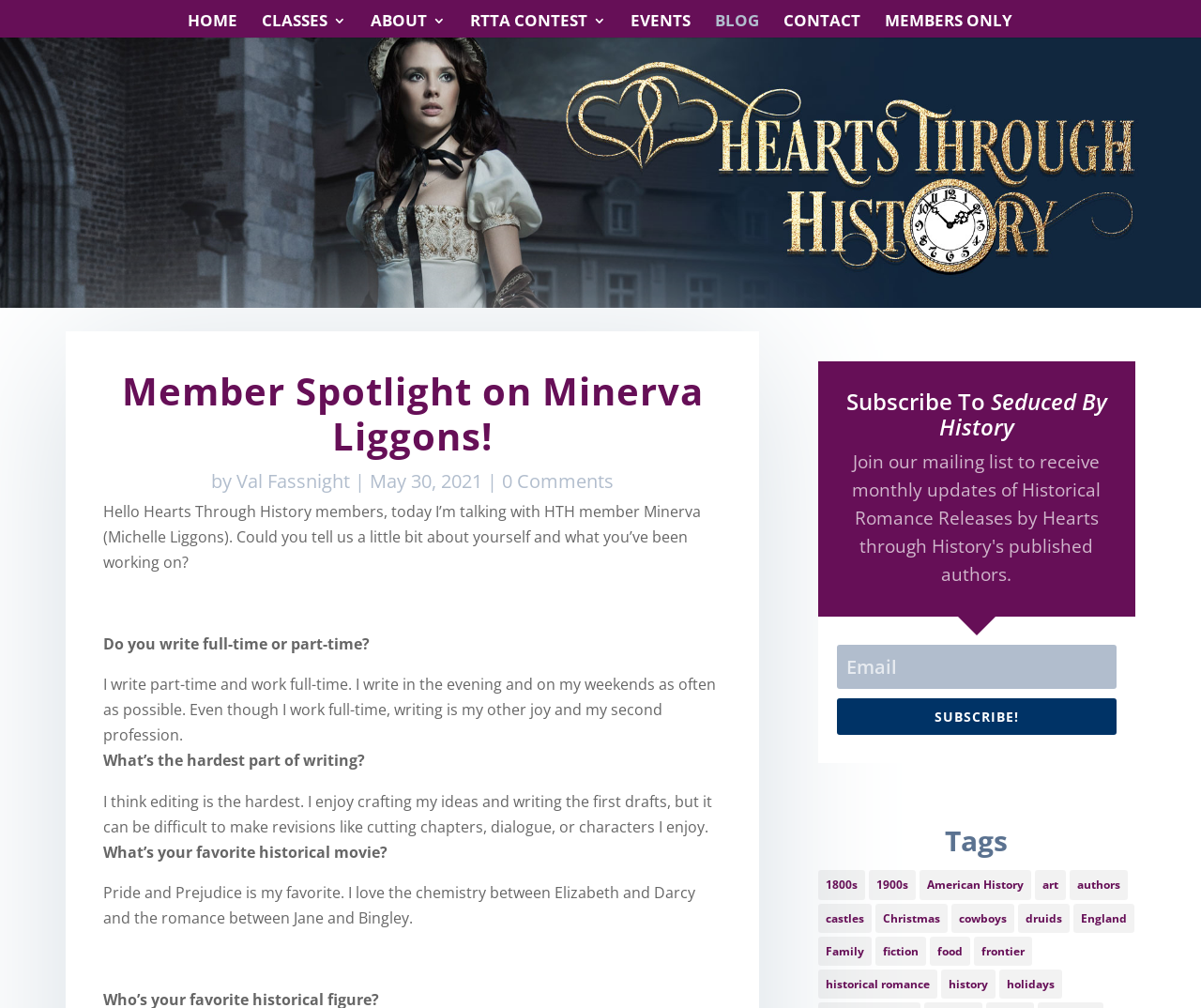Find the bounding box coordinates for the element that must be clicked to complete the instruction: "Read the 'Member Spotlight on Minerva Liggons!' article". The coordinates should be four float numbers between 0 and 1, indicated as [left, top, right, bottom].

[0.101, 0.362, 0.586, 0.458]